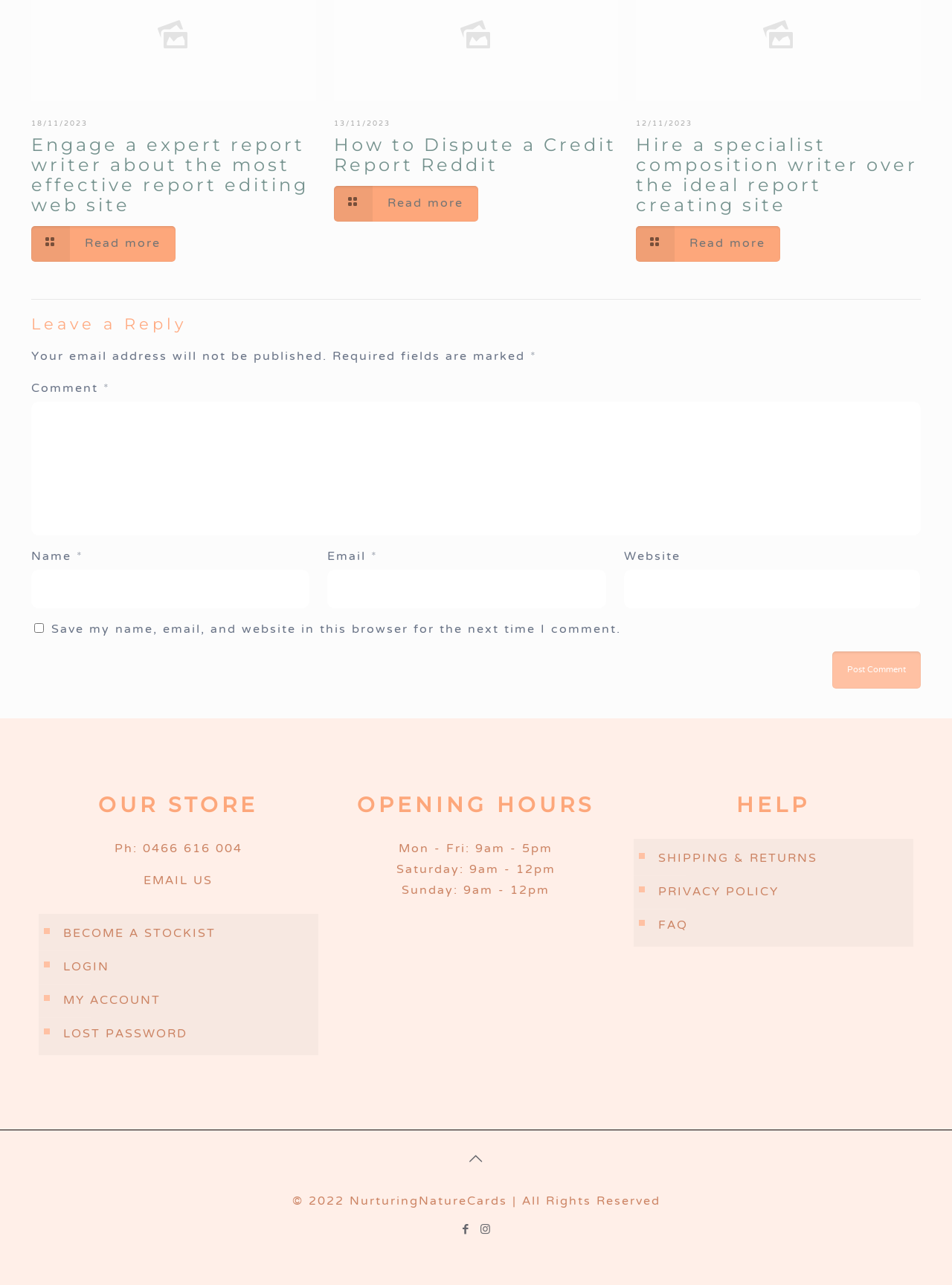Use a single word or phrase to answer the question: 
What is the date of the first article?

18/11/2023